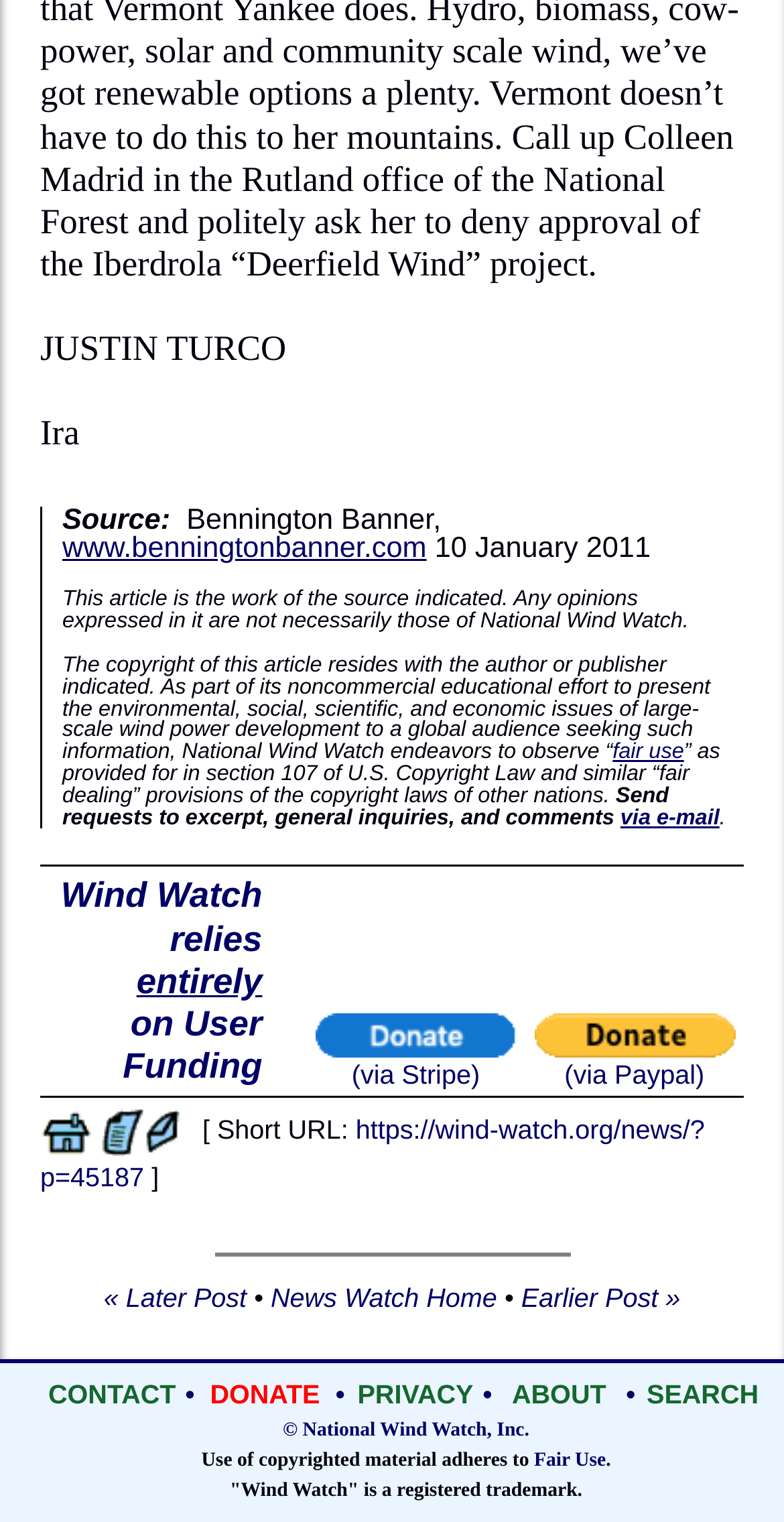How can I donate to National Wind Watch?
Based on the image, answer the question with as much detail as possible.

I can donate to National Wind Watch via Stripe or Paypal, which is indicated by the links 'Donate via Stripe (via Stripe)' and 'Donate via Paypal (via Paypal)' in the table on the webpage.